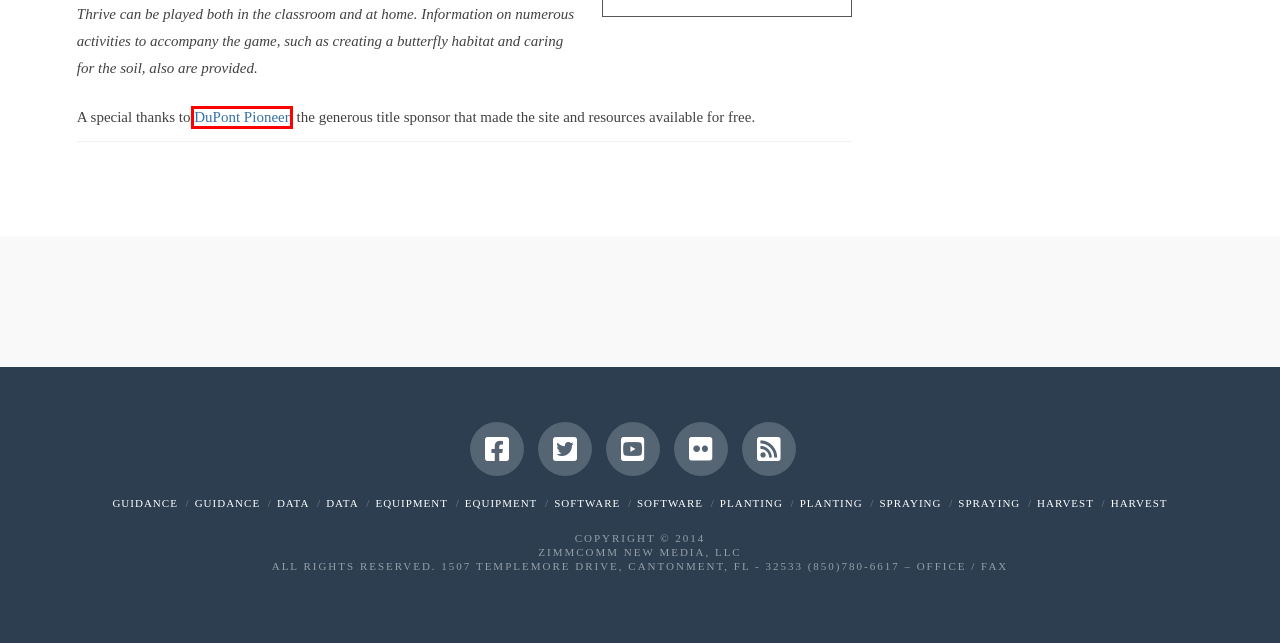Examine the screenshot of a webpage with a red bounding box around an element. Then, select the webpage description that best represents the new page after clicking the highlighted element. Here are the descriptions:
A. Data Collection | Precision
B. Harvesting | Precision
C. Pioneer® Seeds | United States
D. Spraying | Precision
E. Planting | Precision
F. Equipment | Precision
G. Software | Precision
H. Guidance | Precision

C